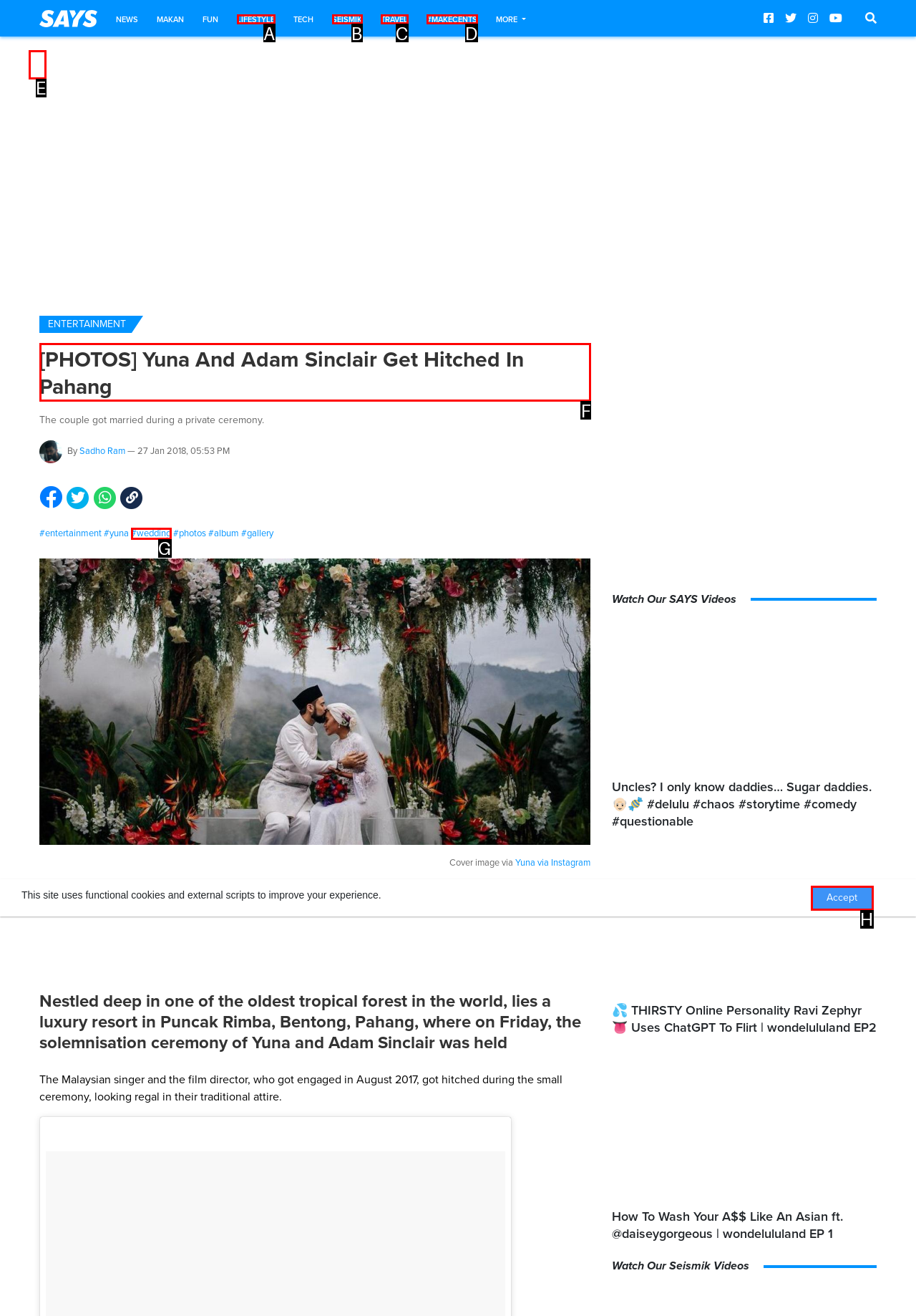Determine which UI element I need to click to achieve the following task: Read more about Yuna and Adam Sinclair's wedding Provide your answer as the letter of the selected option.

F